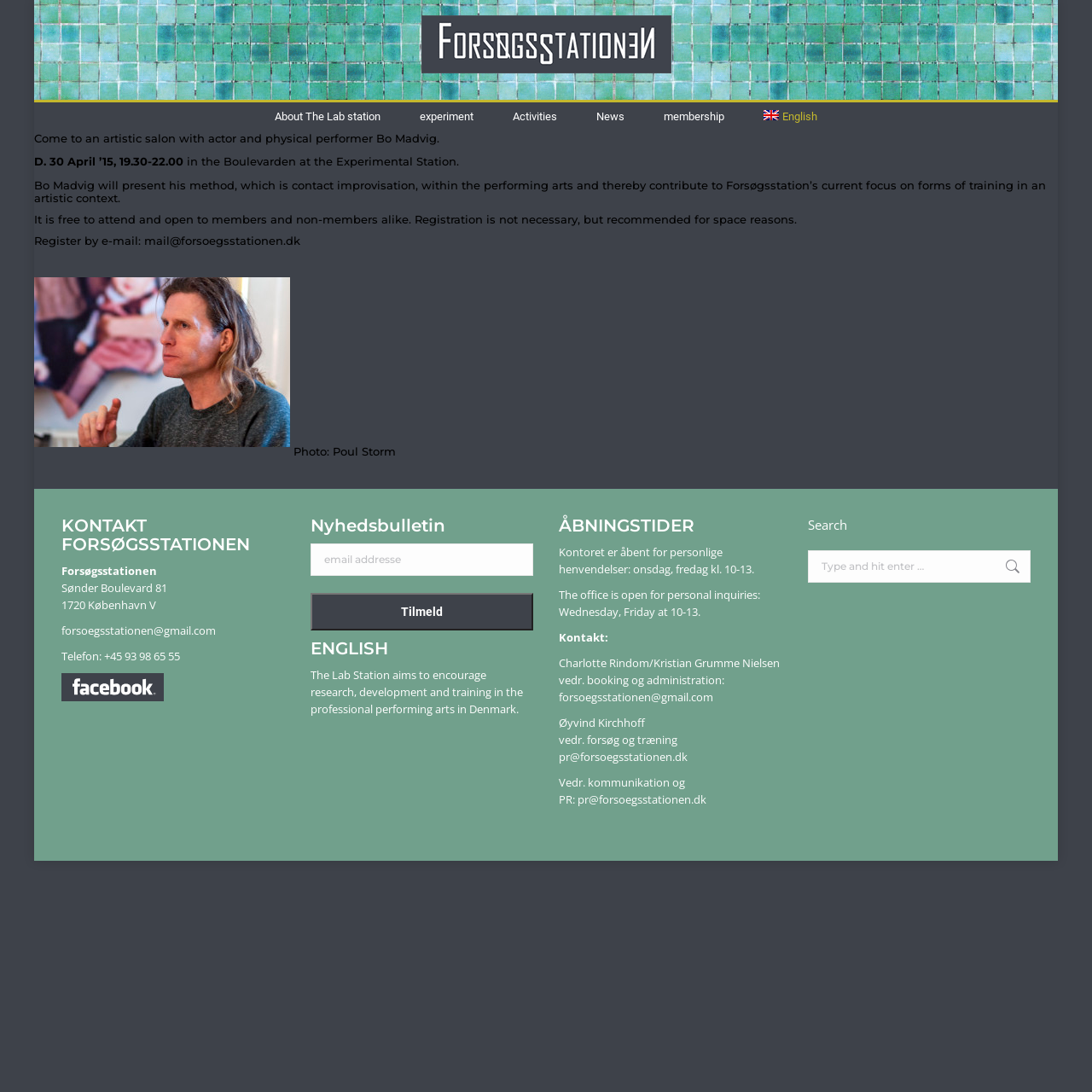Given the description name="subscribe" value="Tilmeld", predict the bounding box coordinates of the UI element. Ensure the coordinates are in the format (top-left x, top-left y, bottom-right x, bottom-right y) and all values are between 0 and 1.

[0.284, 0.543, 0.488, 0.577]